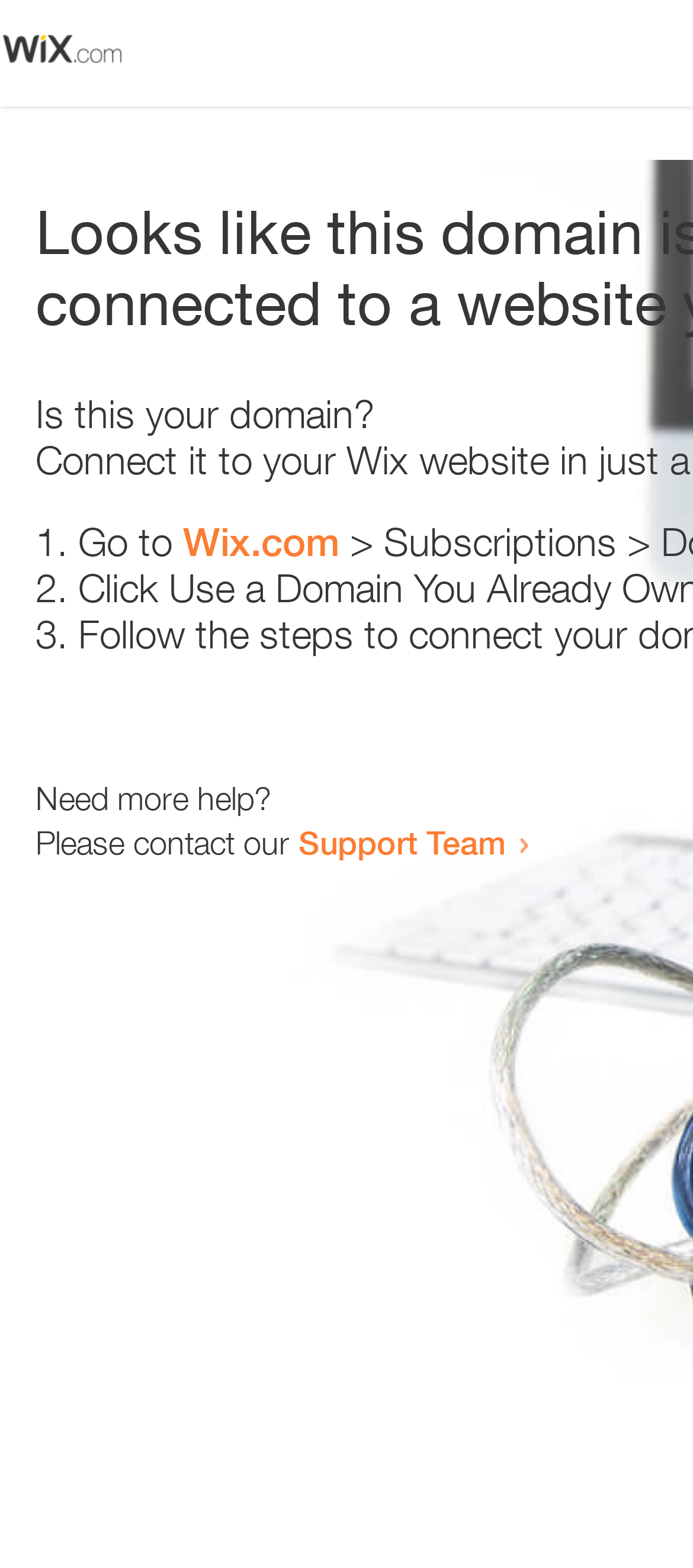Provide a single word or phrase to answer the given question: 
What is the purpose of the webpage?

Error resolution